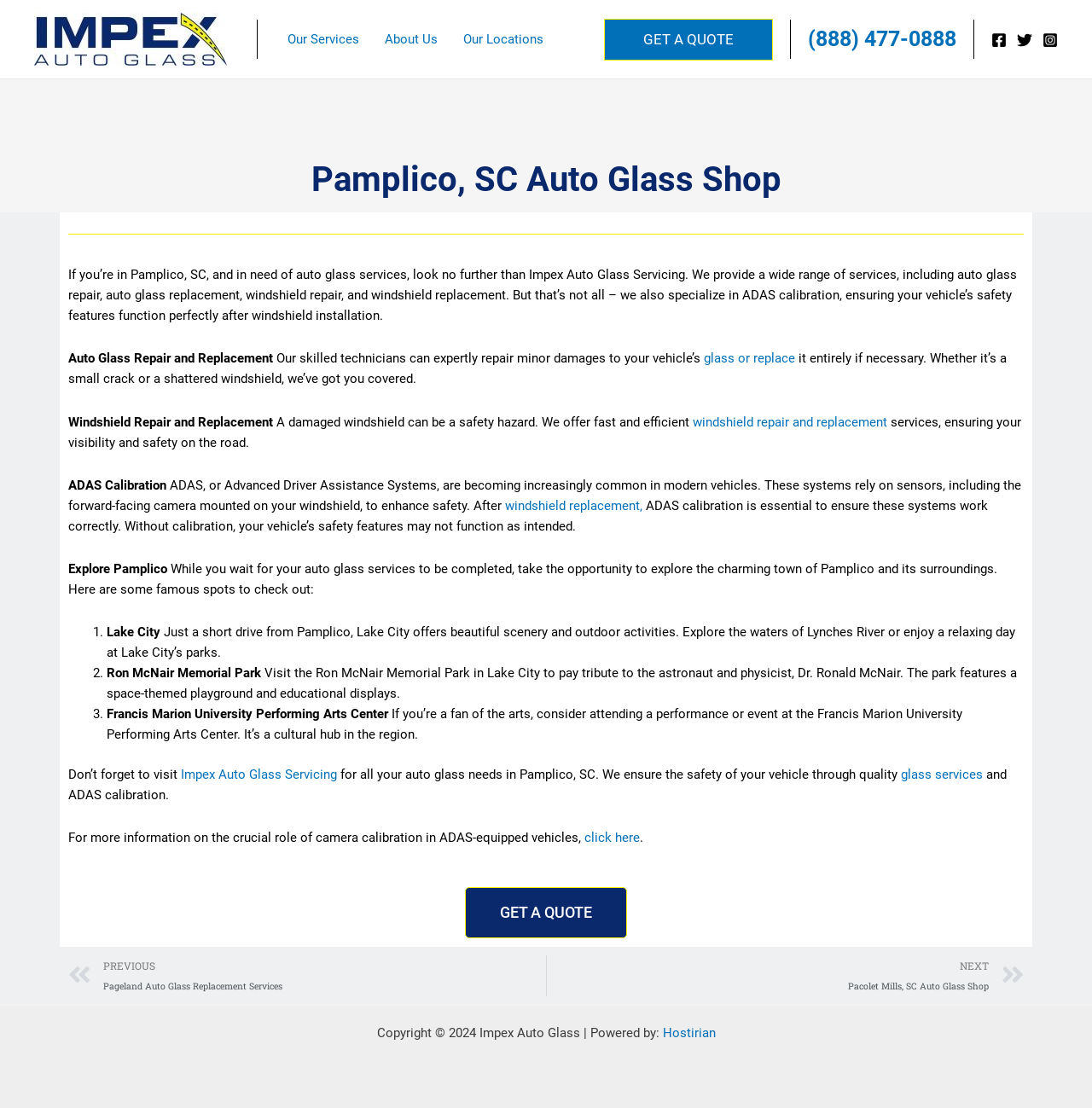What is the phone number of Impex Auto Glass Servicing?
Using the image as a reference, give a one-word or short phrase answer.

(888) 477-0888